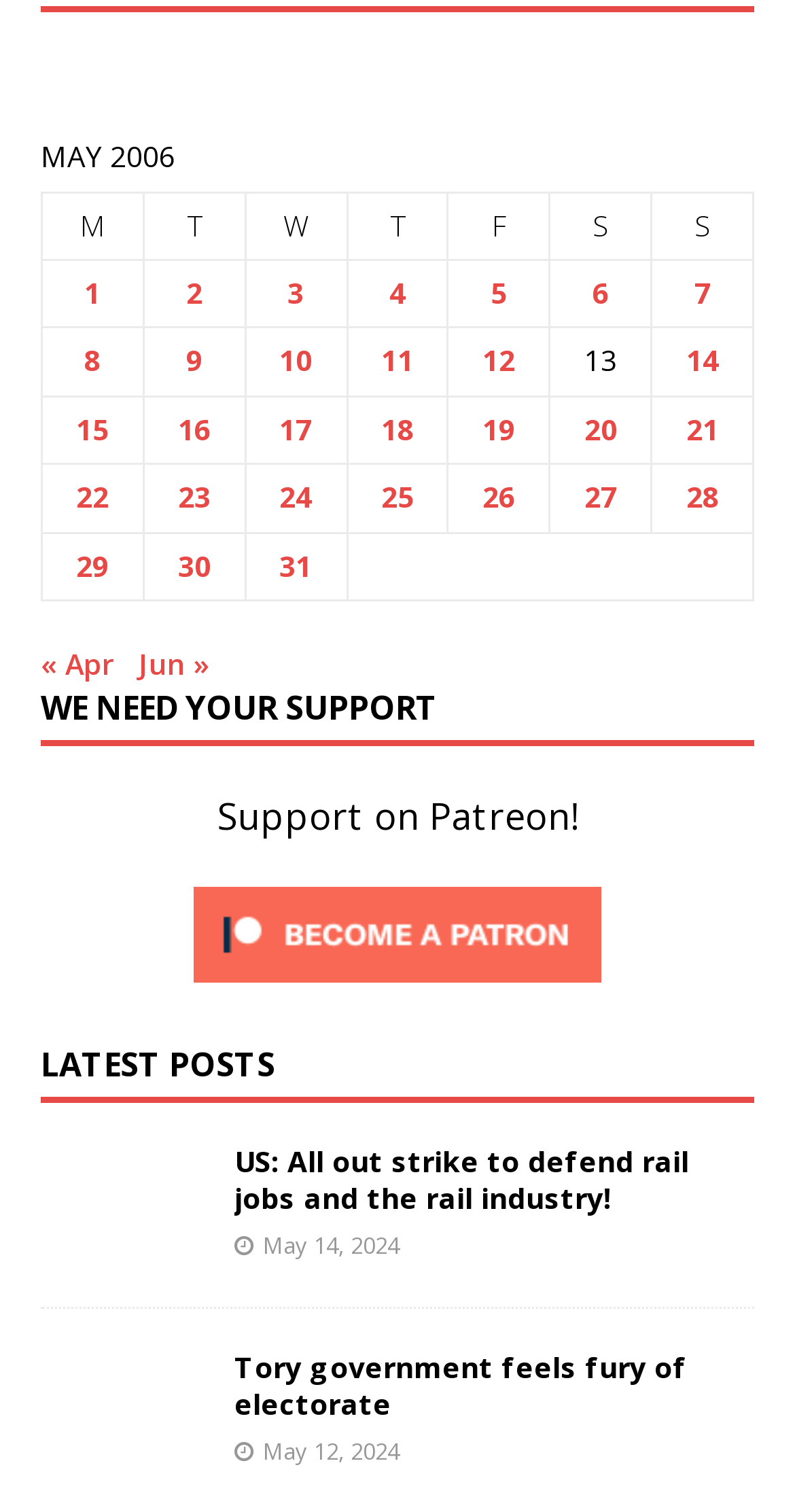What is the first day listed in the table?
Examine the image and give a concise answer in one word or a short phrase.

1 May 2006